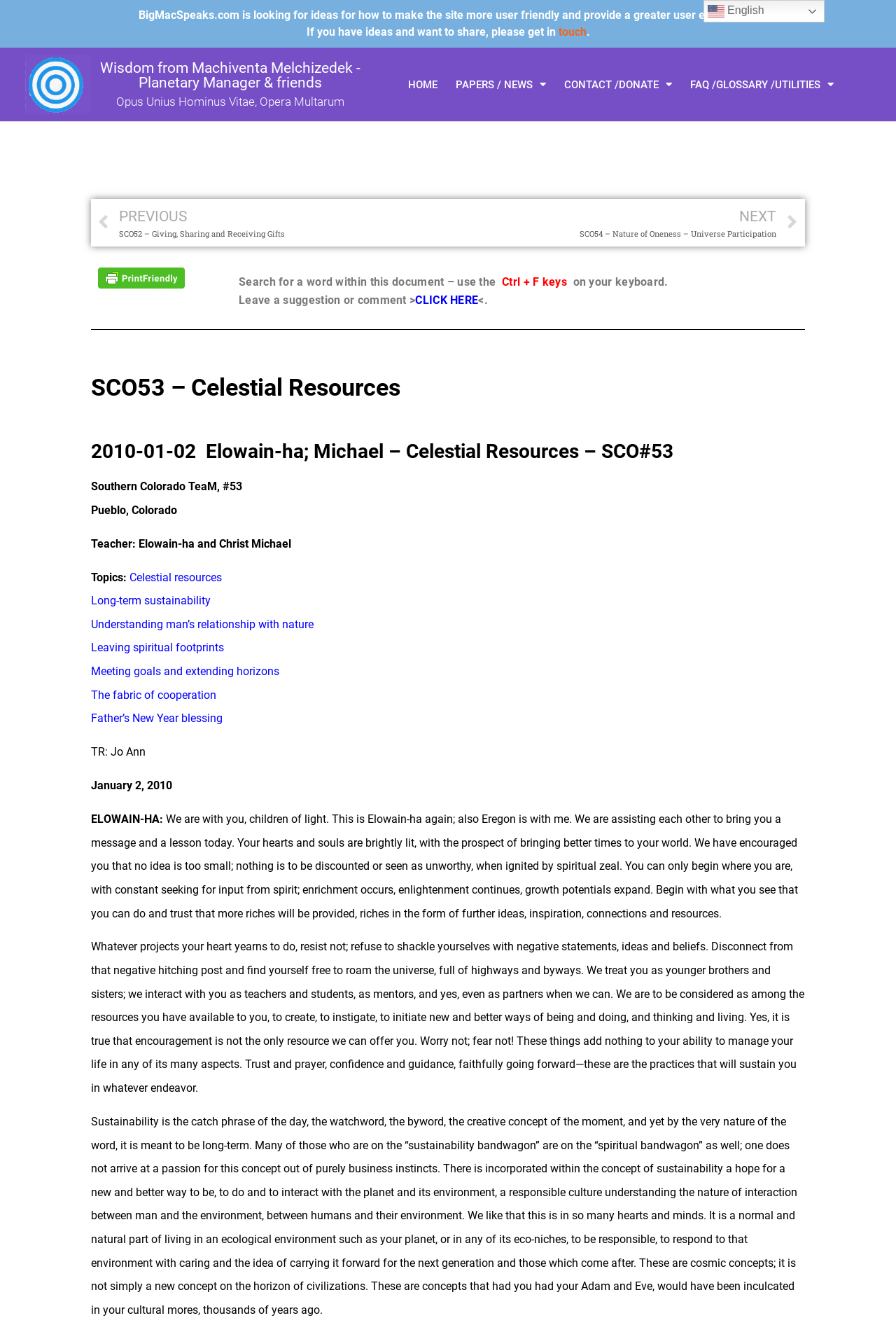Who is the teacher mentioned in the webpage?
Refer to the image and answer the question using a single word or phrase.

Elowain-ha and Christ Michael